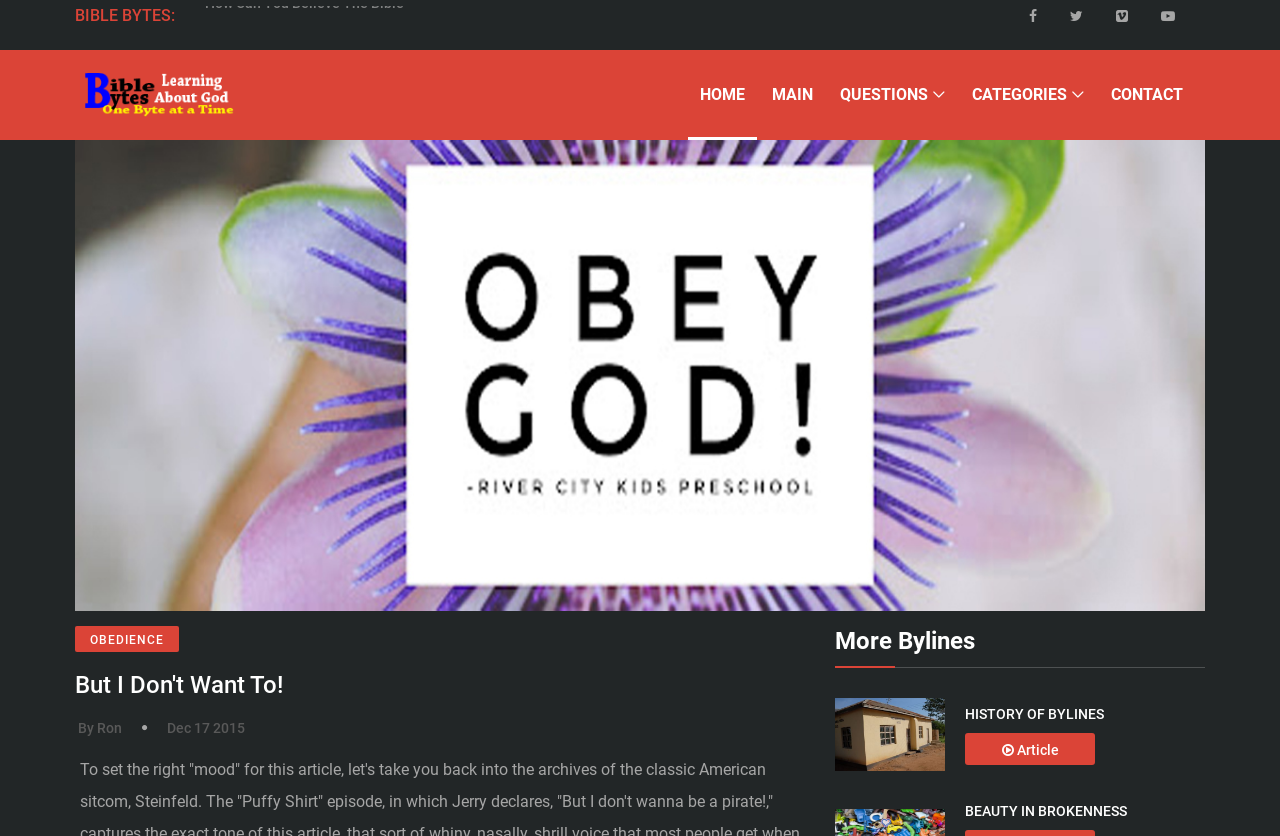Specify the bounding box coordinates of the area to click in order to execute this command: 'Click on 'HOME''. The coordinates should consist of four float numbers ranging from 0 to 1, and should be formatted as [left, top, right, bottom].

[0.538, 0.06, 0.591, 0.167]